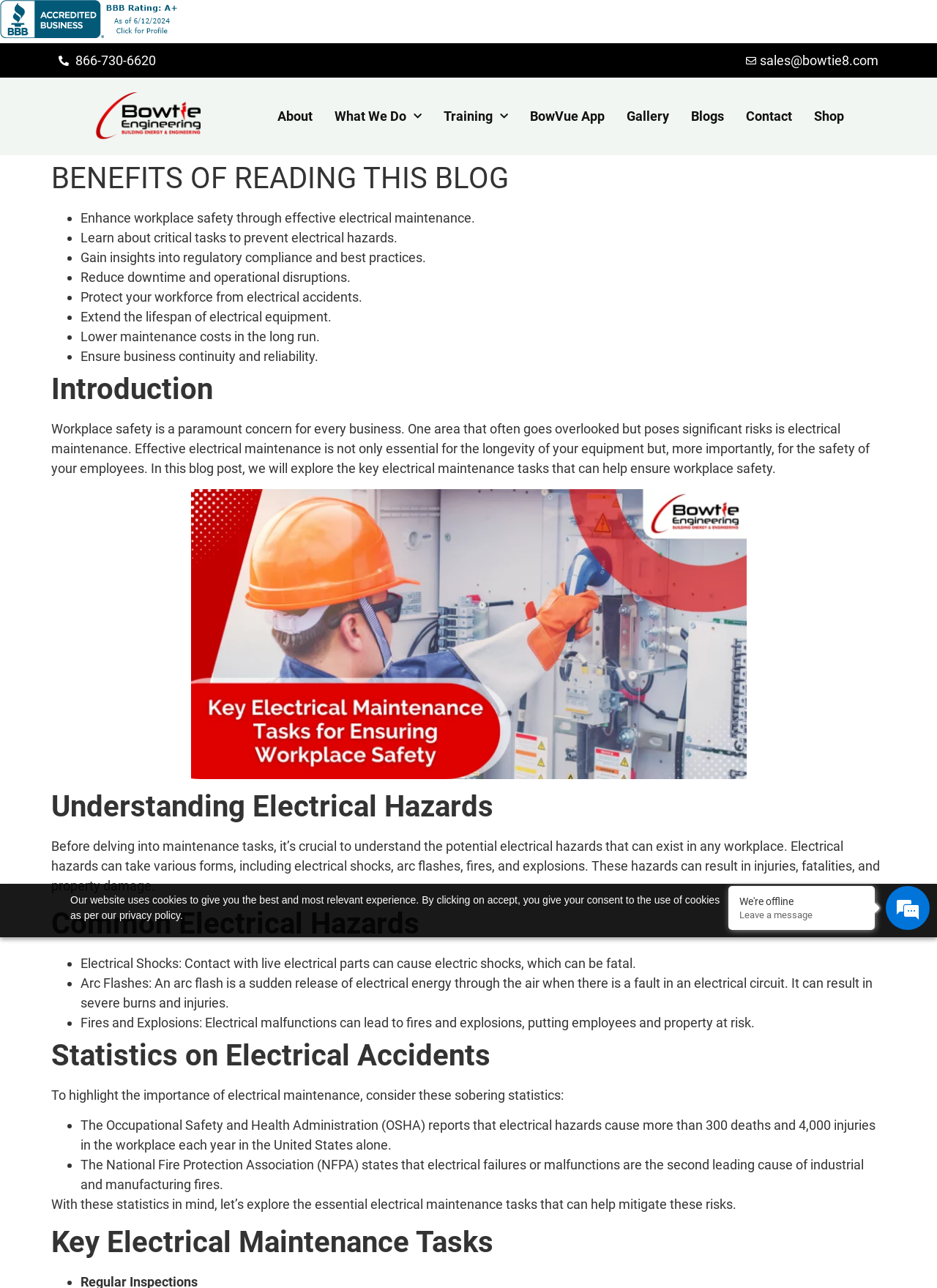Locate the bounding box coordinates of the area to click to fulfill this instruction: "Click the 'Training' link". The bounding box should be presented as four float numbers between 0 and 1, in the order [left, top, right, bottom].

[0.473, 0.085, 0.542, 0.096]